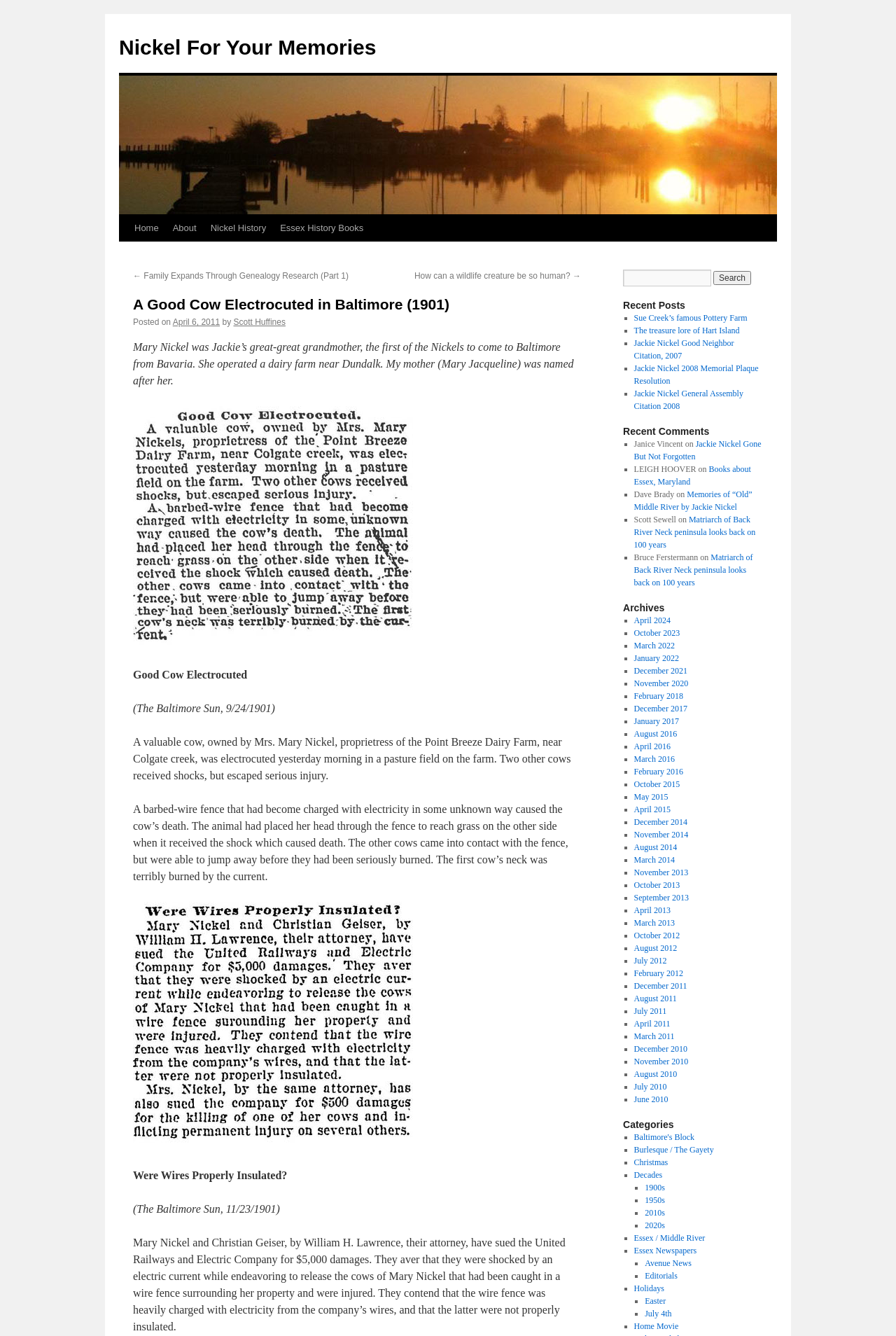For the element described, predict the bounding box coordinates as (top-left x, top-left y, bottom-right x, bottom-right y). All values should be between 0 and 1. Element description: Sue Creek’s famous Pottery Farm

[0.707, 0.234, 0.834, 0.242]